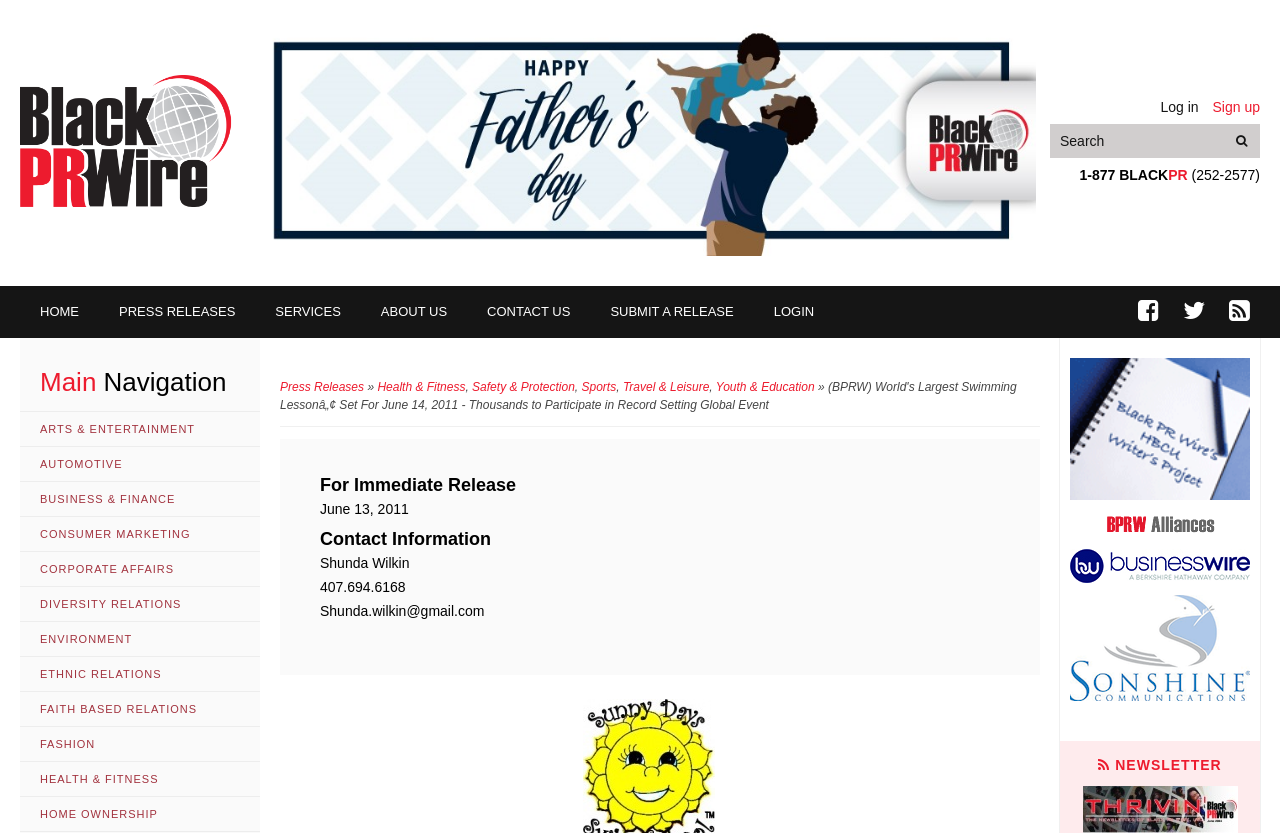Using the description "Submit a Release", locate and provide the bounding box of the UI element.

[0.461, 0.343, 0.589, 0.406]